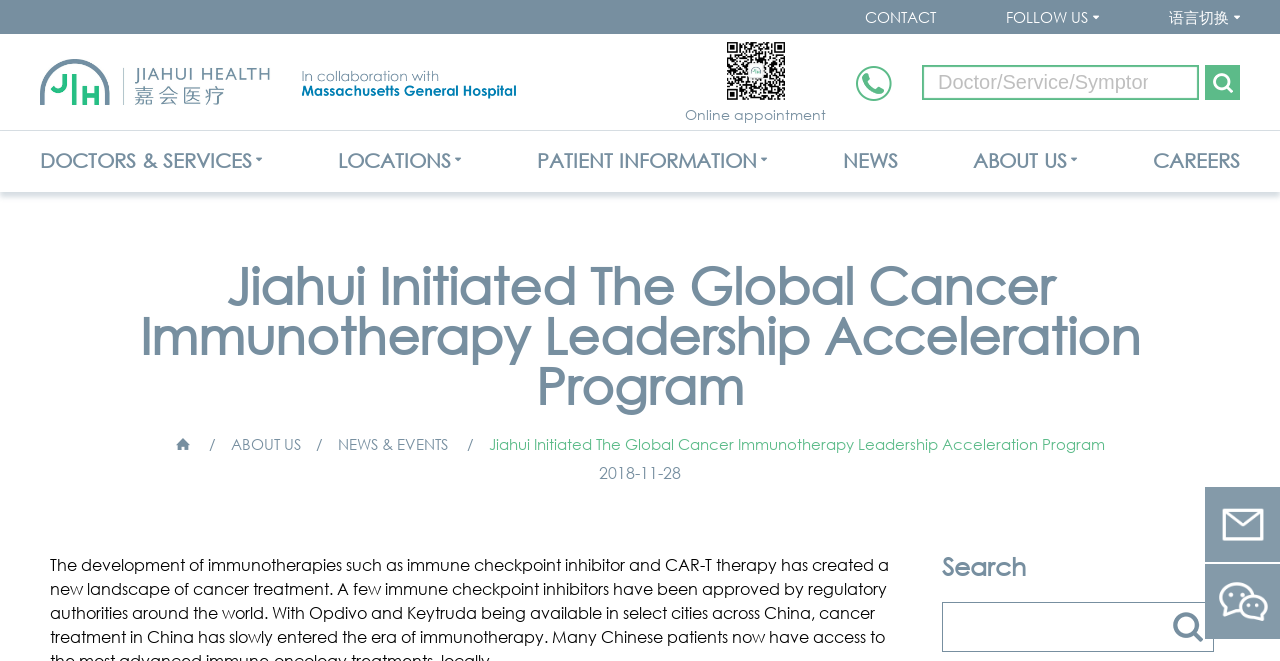Locate the bounding box coordinates of the element that should be clicked to fulfill the instruction: "Find a doctor".

[0.052, 0.313, 0.243, 0.387]